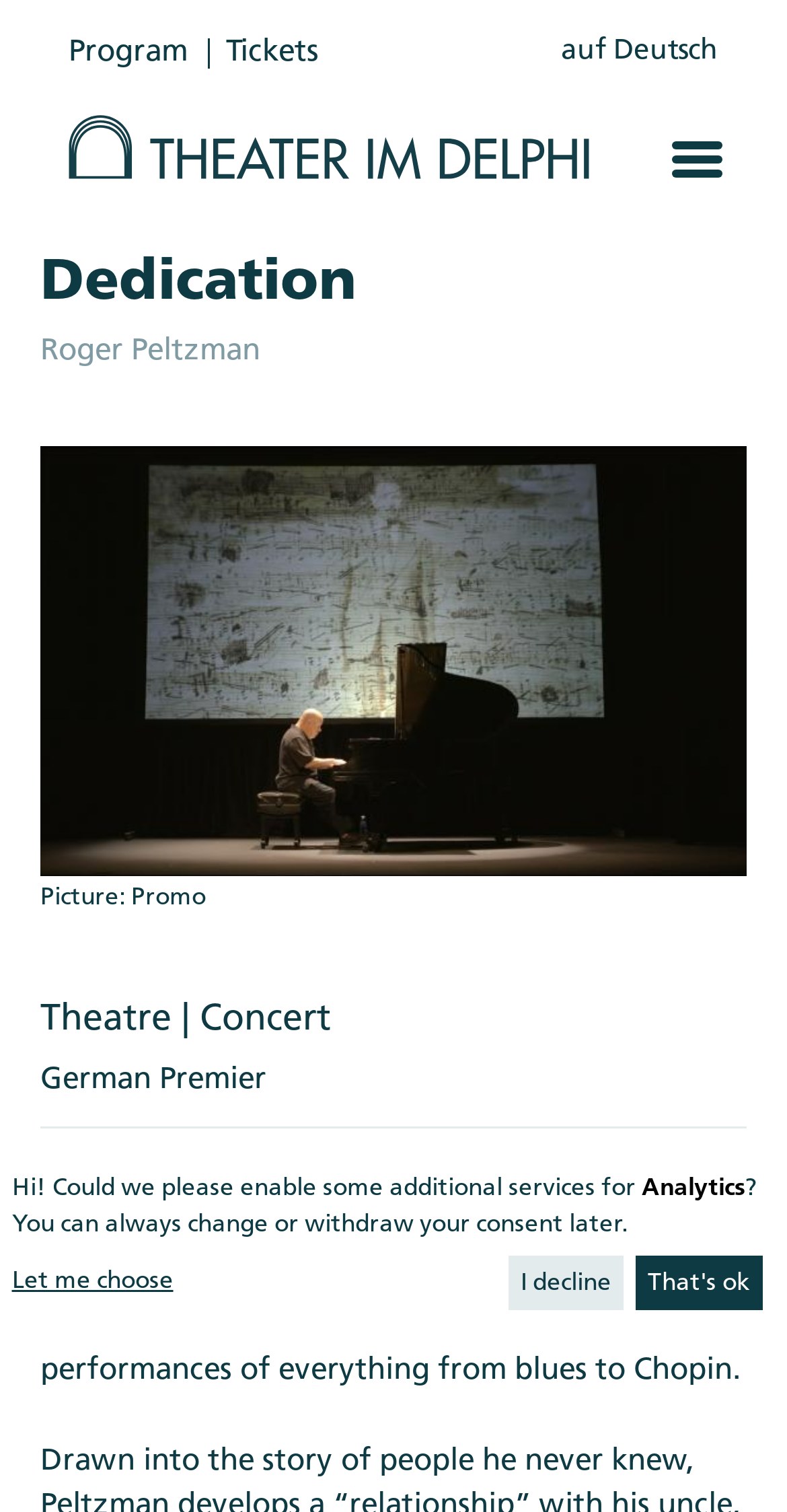Offer an extensive depiction of the webpage and its key elements.

The webpage appears to be a promotional page for a theatrical performance called "Dedication" by Roger Peltzman. At the top left of the page, there are three links: "Program", "Tickets", and "Theater im Delphi". To the right of these links, there is a link "auf Deutsch" which suggests that the page can be translated into German. Below these links, there is an image of the "Theater im Delphi" logo.

In the center of the page, there is a prominent heading "Dedication" followed by the name "Roger Peltzman" and the subtitle "Picture: Promo". Below this, there is a brief description of the performance, which recounts Roger Peltzman's family's tragic history fleeing the Nazis in war-torn Europe using drama, humor, powerful images, and musical performances.

To the right of the description, there are two labels: "Theatre | Concert" and "German Premier". At the bottom of the page, there is a dialog box with a message asking to enable additional services, including analytics. The dialog box has three buttons: "Let me choose", "I decline", and "That's ok".